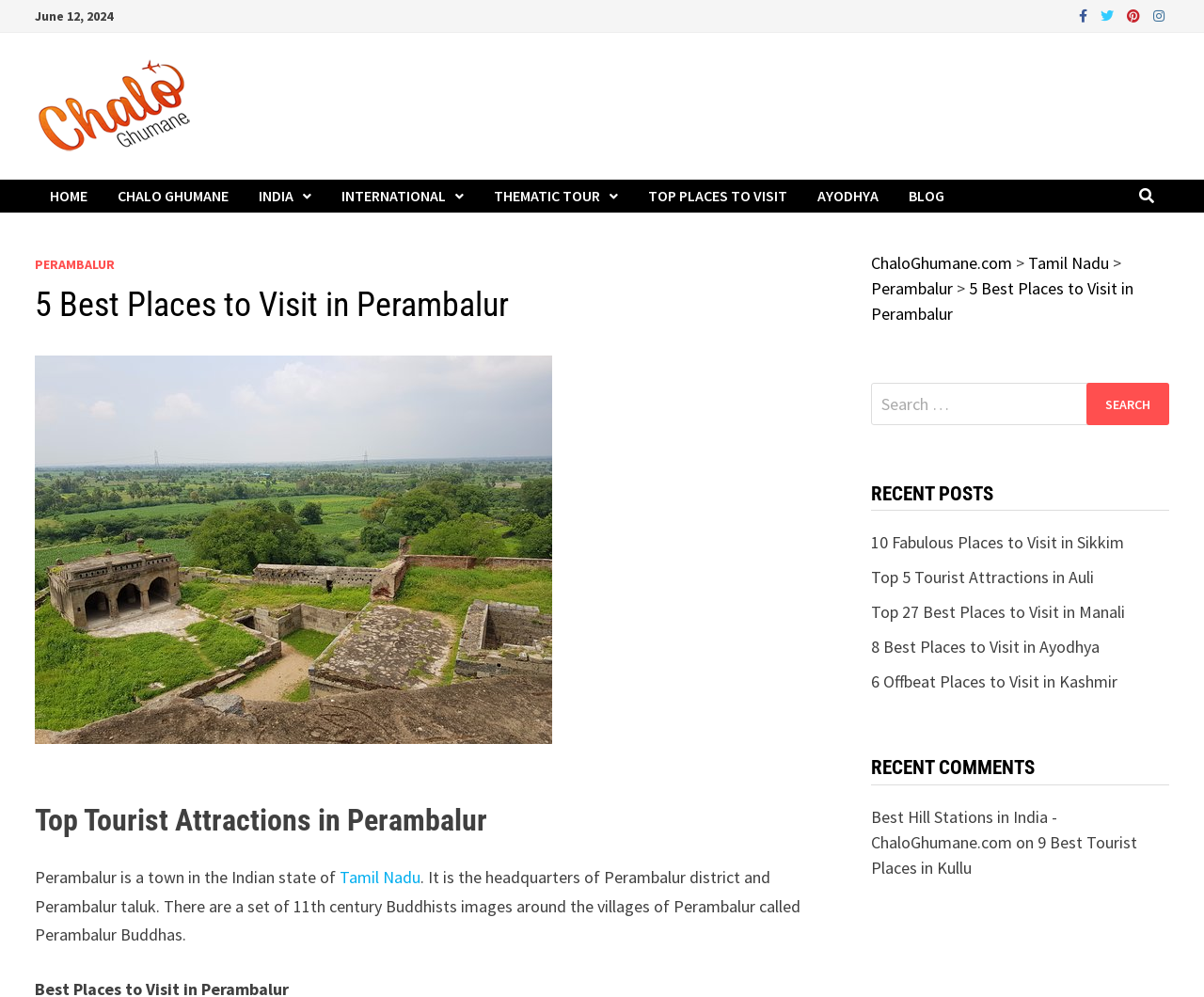Provide your answer in one word or a succinct phrase for the question: 
What is the name of the town in the Indian state of Tamil Nadu?

Perambalur